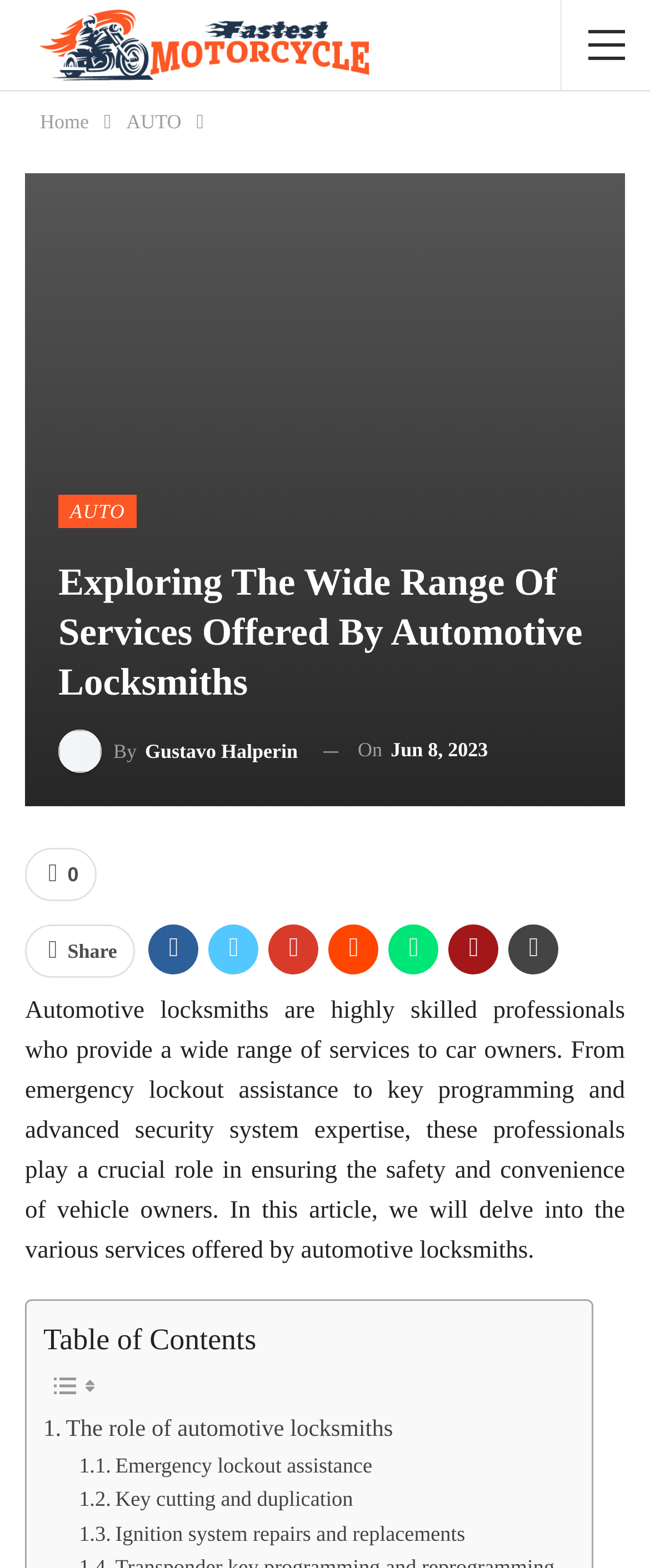Pinpoint the bounding box coordinates of the clickable area needed to execute the instruction: "Read the article by Gustavo Halperin". The coordinates should be specified as four float numbers between 0 and 1, i.e., [left, top, right, bottom].

[0.09, 0.464, 0.459, 0.493]